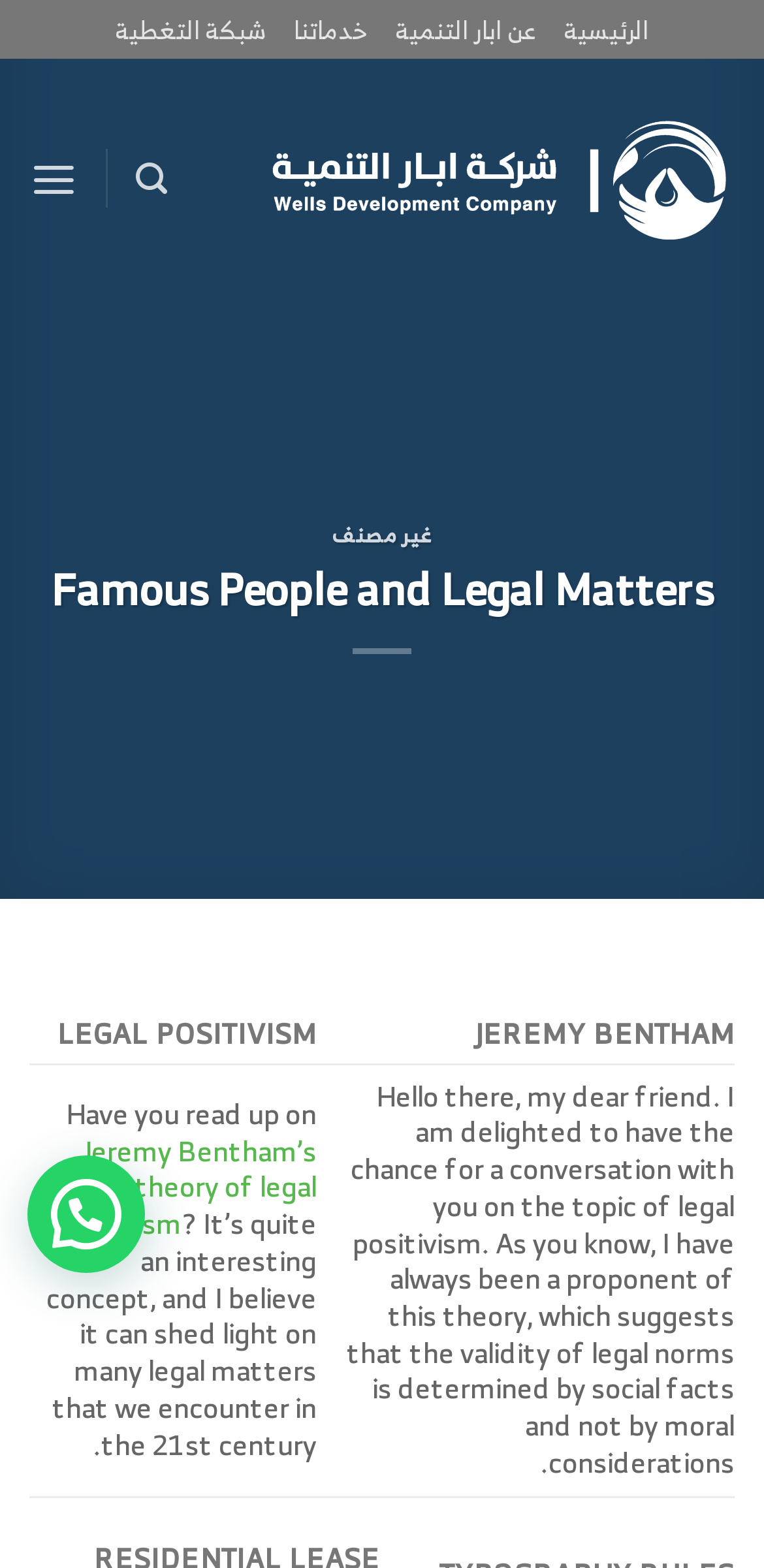Find the bounding box coordinates for the HTML element described as: "aria-label="Menu"". The coordinates should consist of four float values between 0 and 1, i.e., [left, top, right, bottom].

[0.038, 0.084, 0.101, 0.145]